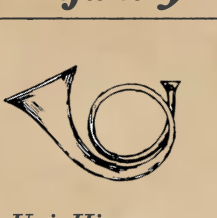Use a single word or phrase to answer this question: 
What is the purpose of the bugle in military traditions?

Conveying commands and notifications